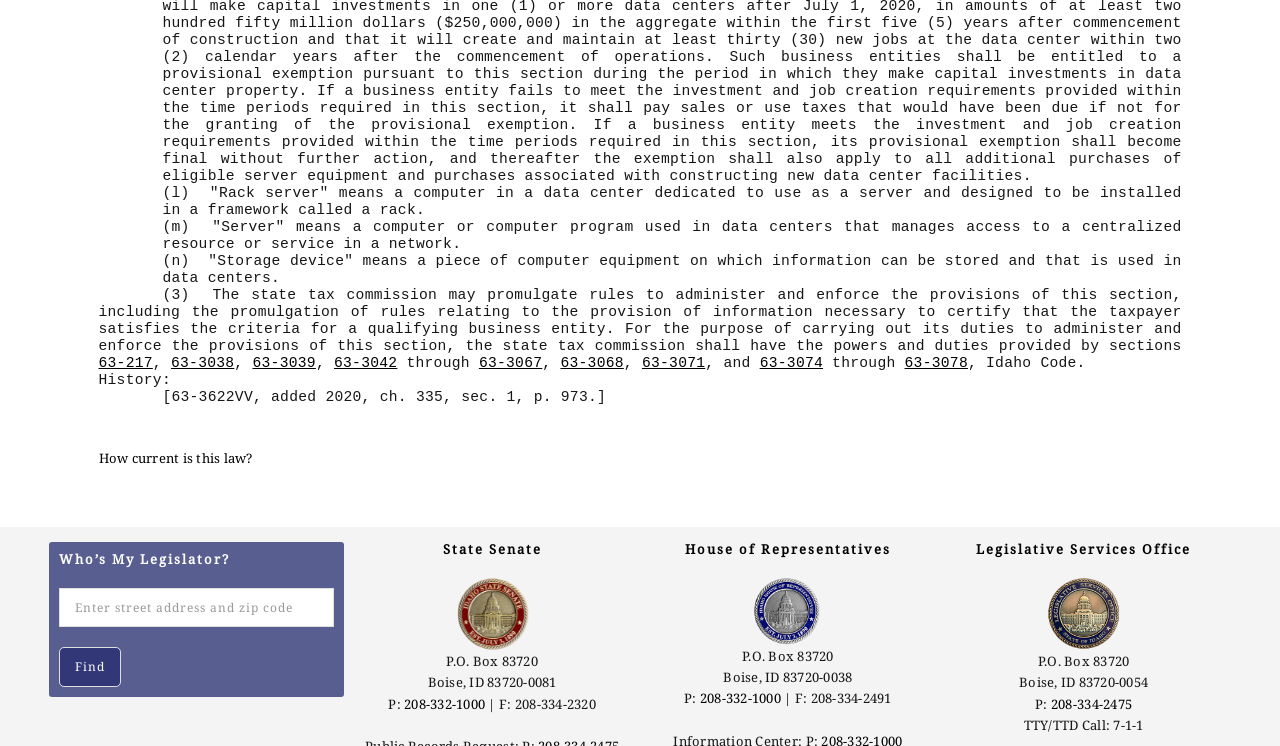Using the webpage screenshot, locate the HTML element that fits the following description and provide its bounding box: "How current is this law?".

[0.077, 0.603, 0.197, 0.627]